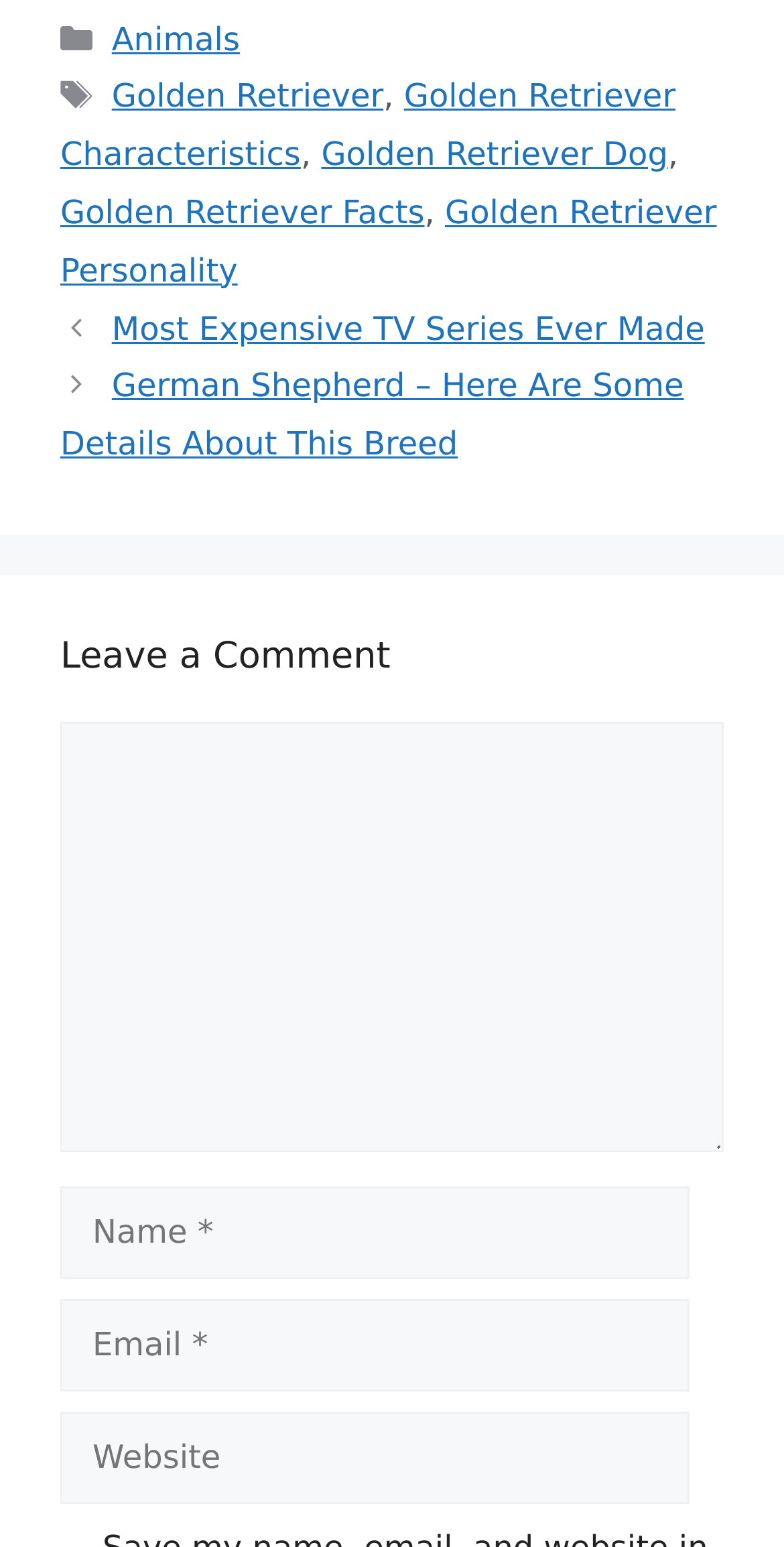Given the description of the UI element: "parent_node: Comment name="url" placeholder="Website"", predict the bounding box coordinates in the form of [left, top, right, bottom], with each value being a float between 0 and 1.

[0.077, 0.913, 0.879, 0.973]